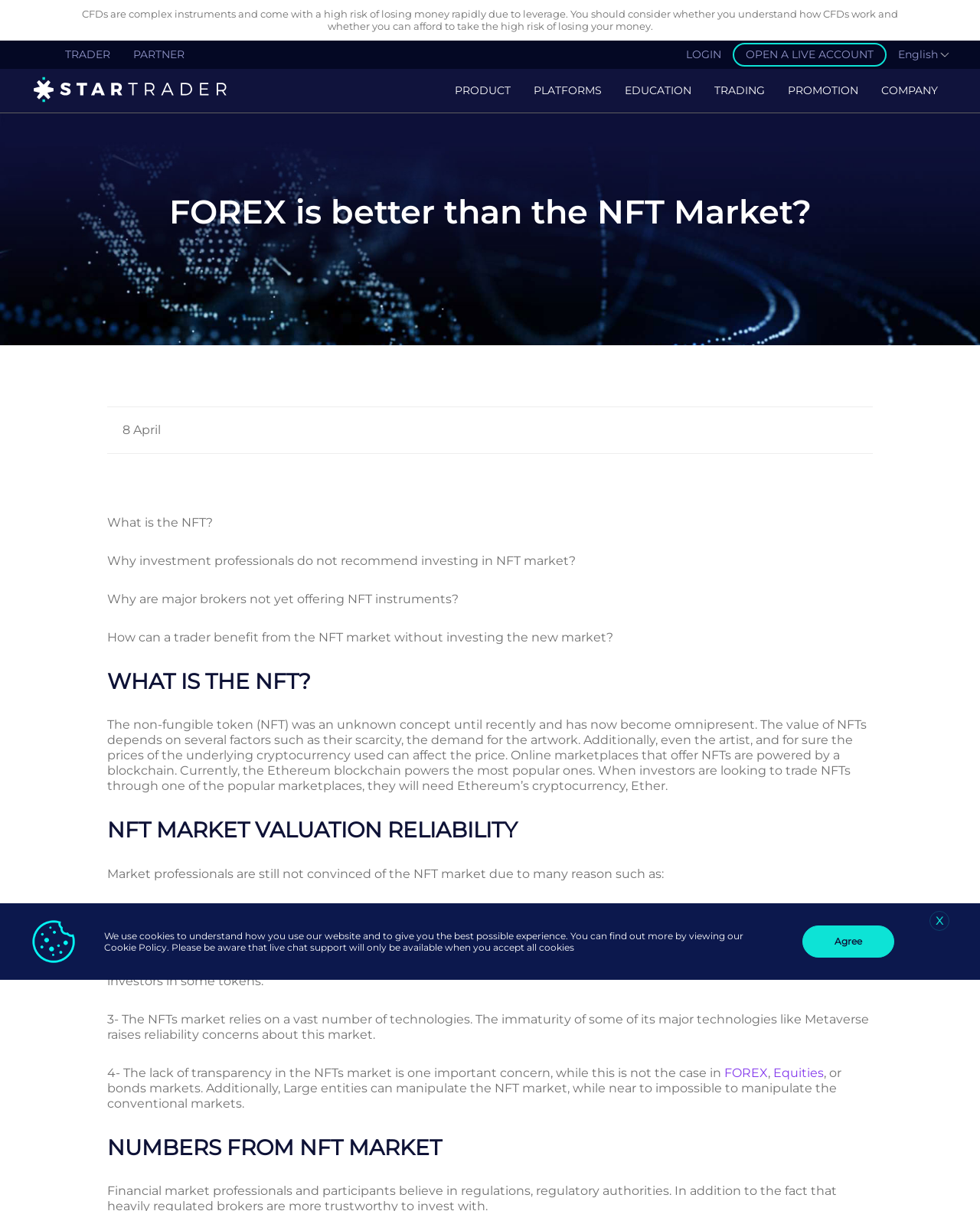Please answer the following question using a single word or phrase: 
What is the main topic of the webpage?

FOREX vs NFT market